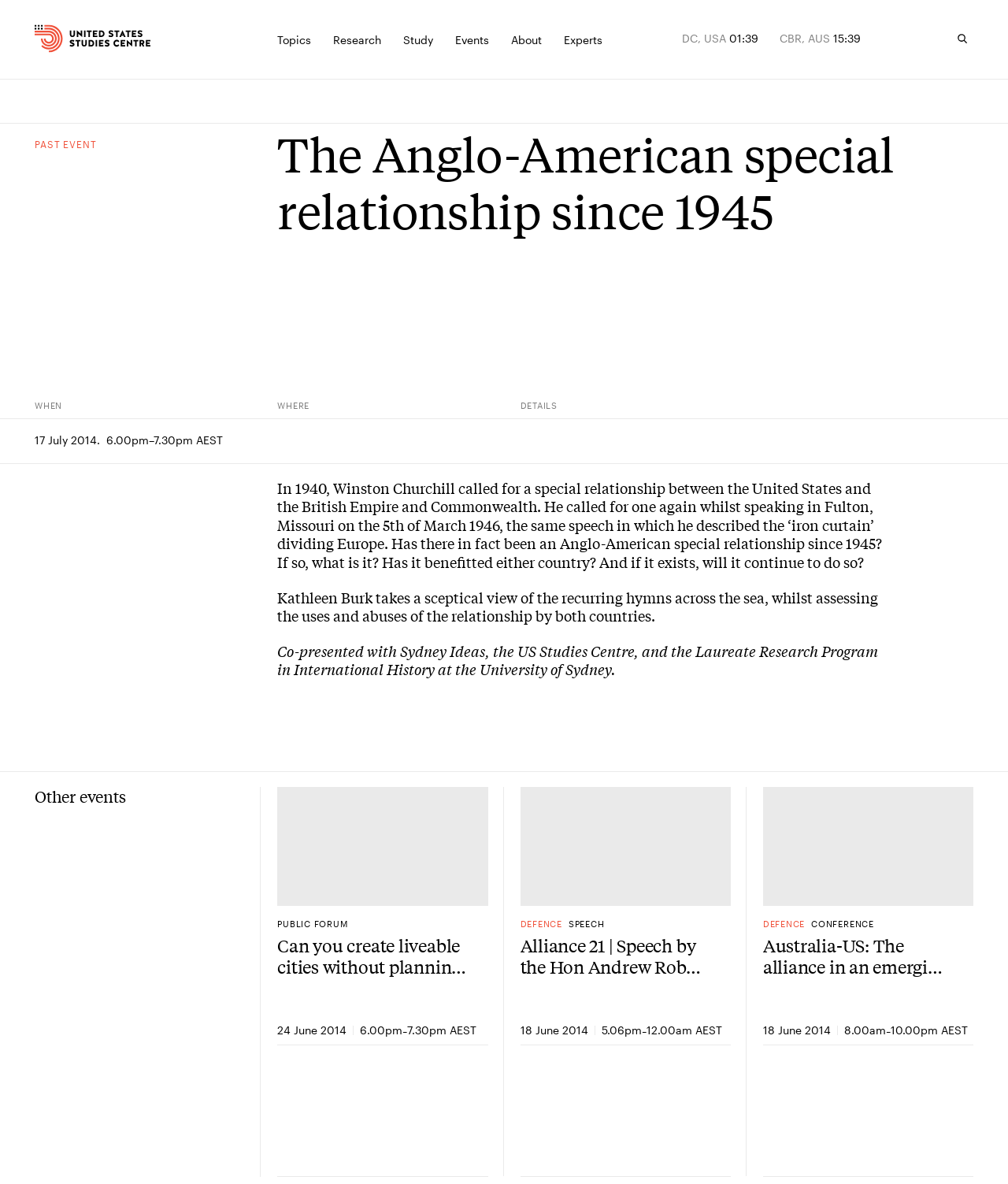Pinpoint the bounding box coordinates of the element that must be clicked to accomplish the following instruction: "Click the Search button". The coordinates should be in the format of four float numbers between 0 and 1, i.e., [left, top, right, bottom].

[0.944, 0.023, 0.966, 0.042]